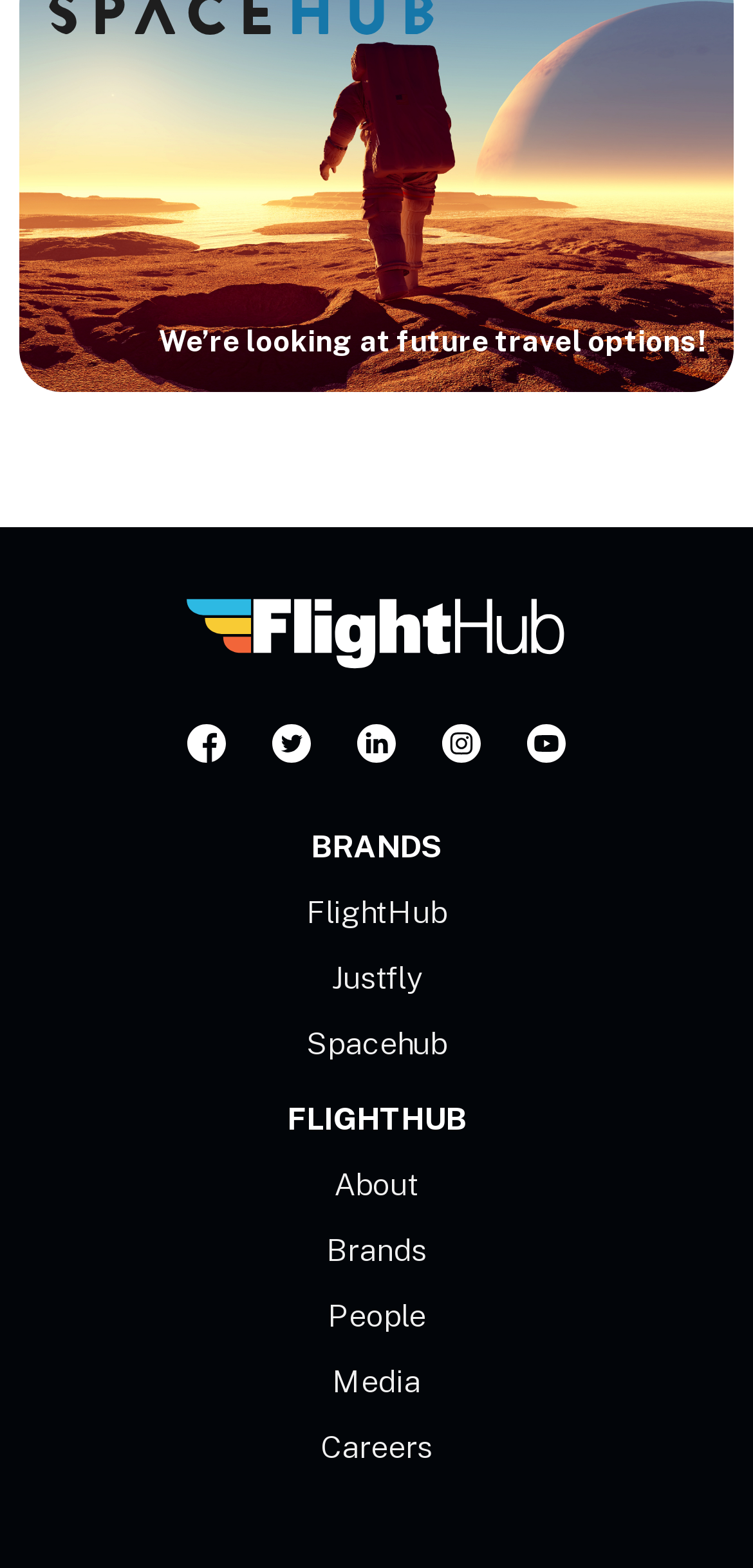Determine the bounding box coordinates for the region that must be clicked to execute the following instruction: "Go to Federico Viticci’s iOS 10 Wishlist".

None